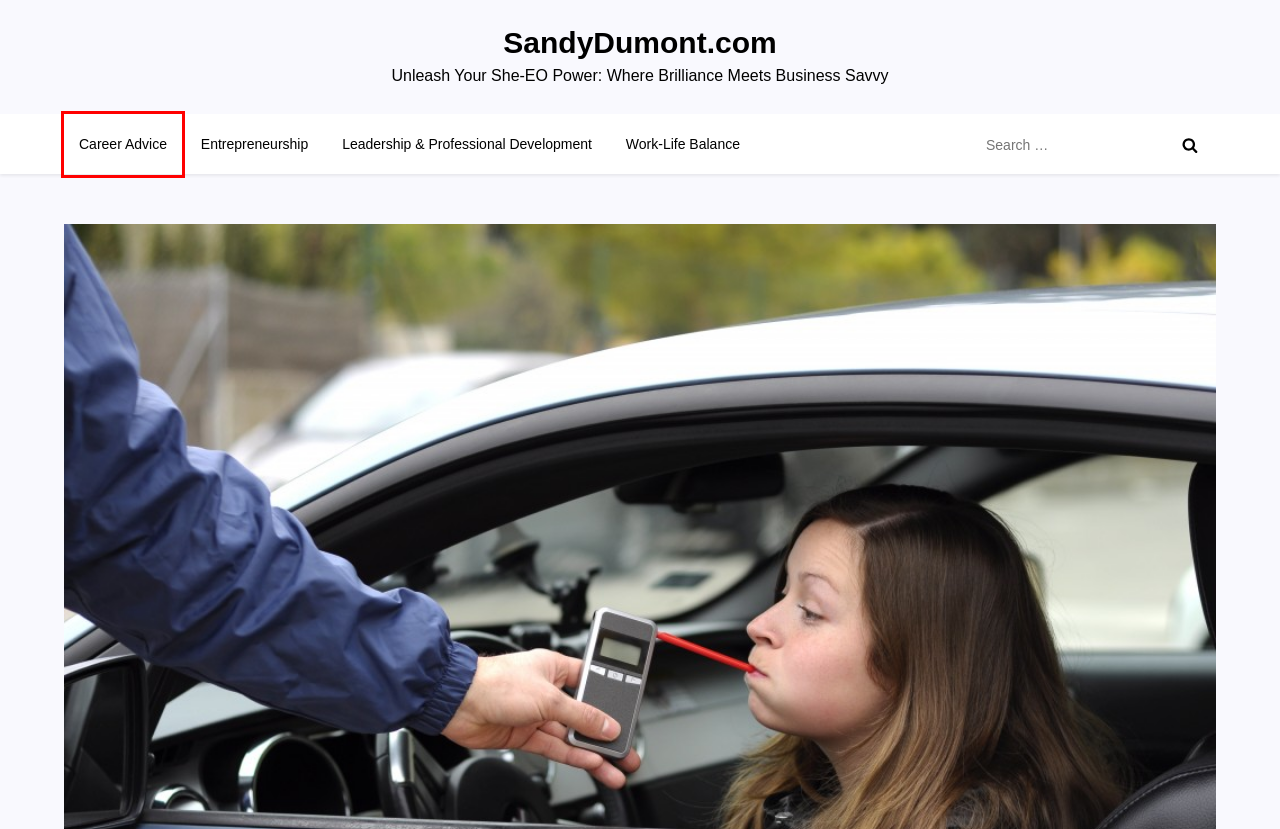You have a screenshot showing a webpage with a red bounding box around a UI element. Choose the webpage description that best matches the new page after clicking the highlighted element. Here are the options:
A. Blog | SandyDumont.com
B. Uncategorized Archives | SandyDumont.com
C. Career Advice Archives | SandyDumont.com
D. Leadership & Professional Development Archives | SandyDumont.com
E. December 2021 | SandyDumont.com
F. Work-Life Balance Archives | SandyDumont.com
G. Entrepreneurship Archives | SandyDumont.com
H. Contact Us | SandyDumont.com

C